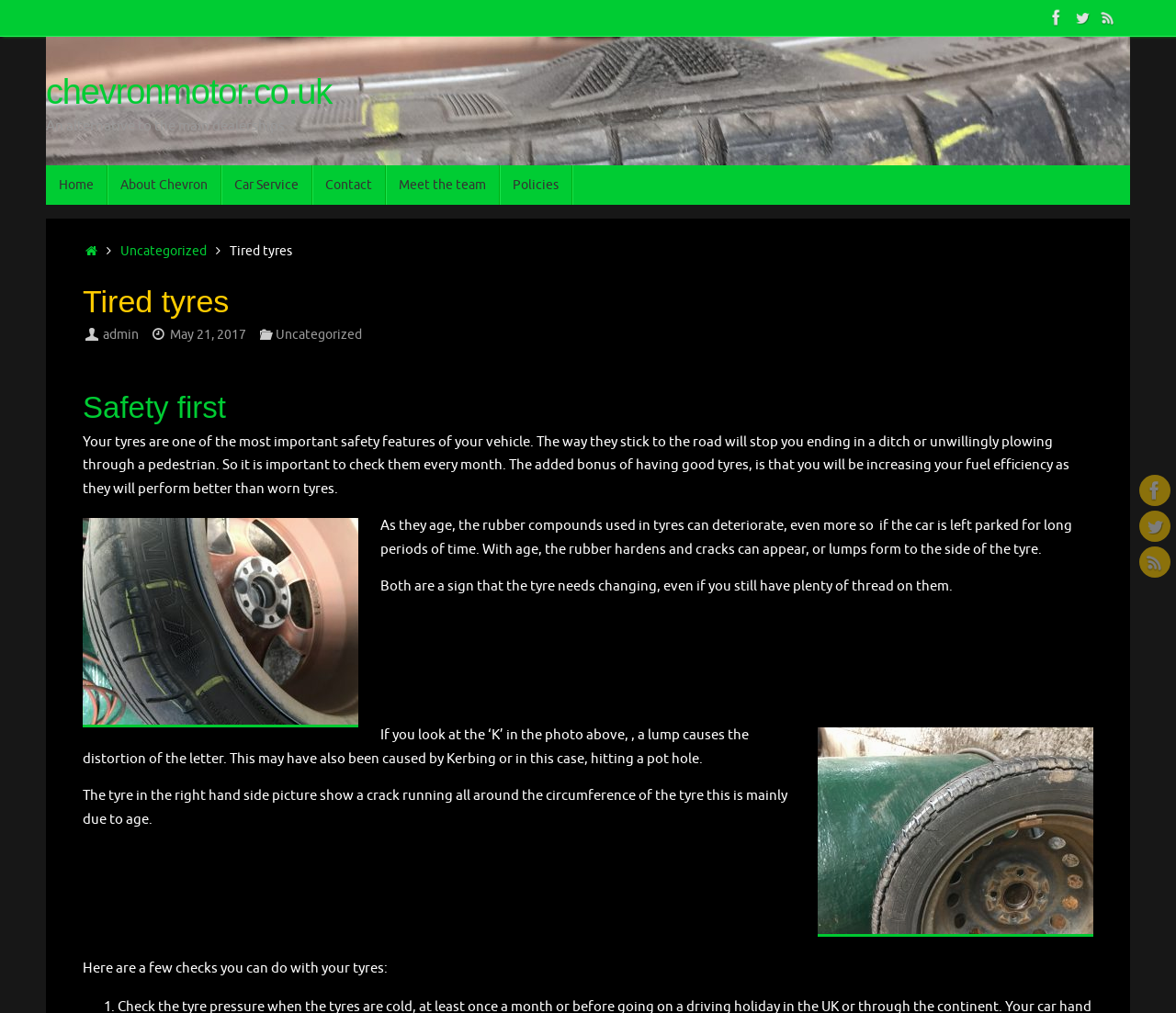Provide the bounding box coordinates for the area that should be clicked to complete the instruction: "Click on Home".

None